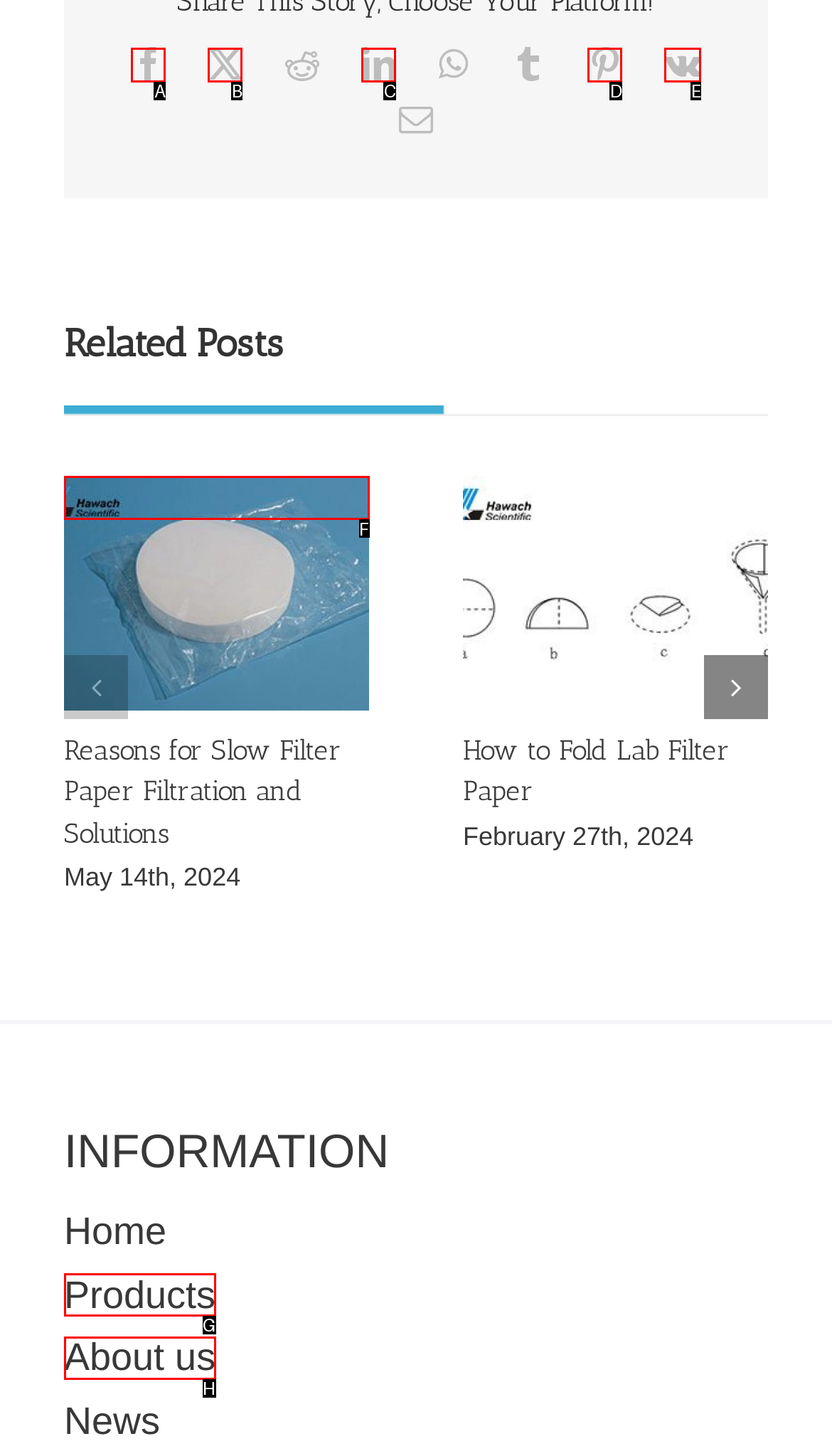Identify the letter of the UI element you need to select to accomplish the task: View related post 'Reasons for Slow Filter Paper Filtration and Solutions'.
Respond with the option's letter from the given choices directly.

F